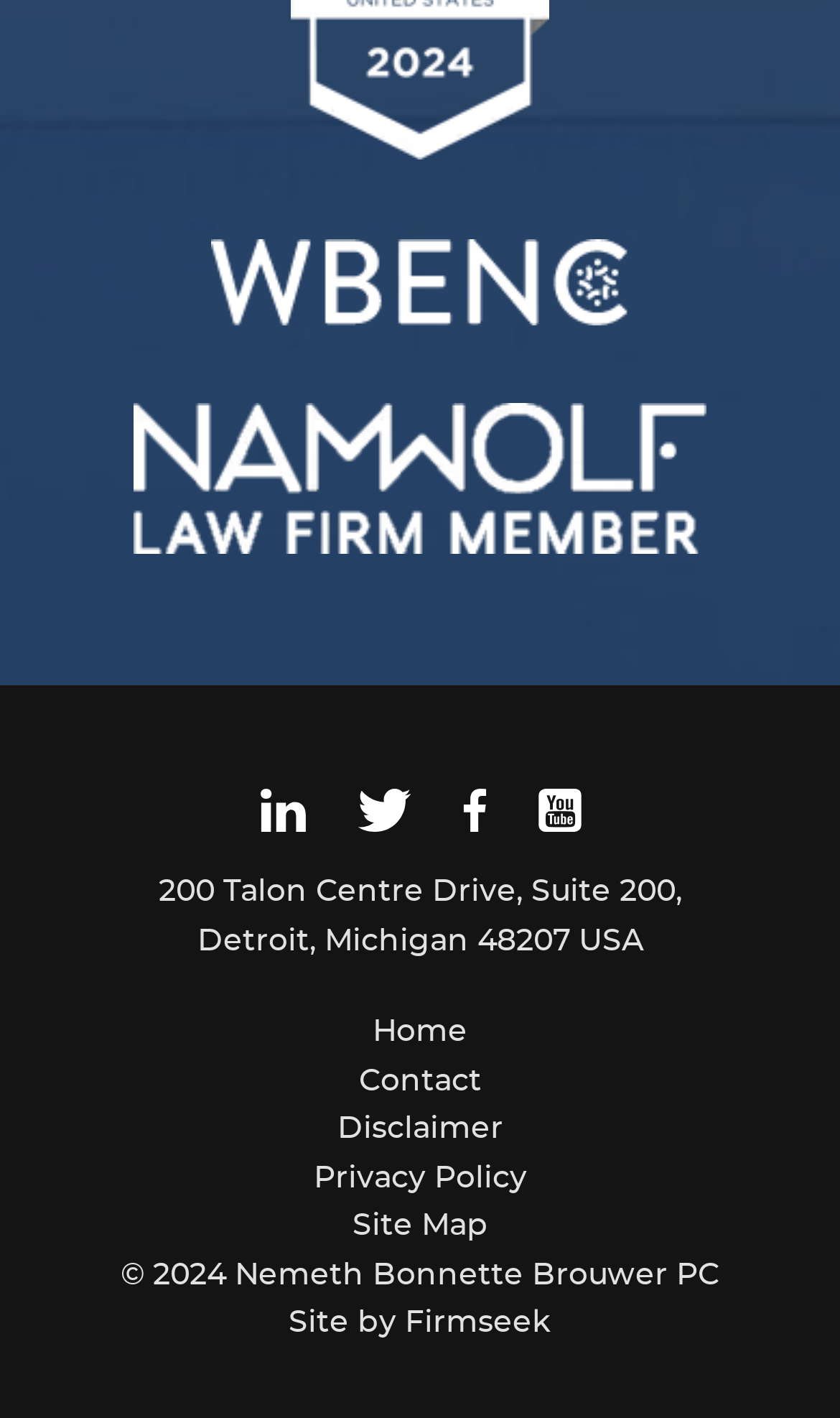Locate the bounding box for the described UI element: "Disclaimer". Ensure the coordinates are four float numbers between 0 and 1, formatted as [left, top, right, bottom].

[0.401, 0.786, 0.599, 0.807]